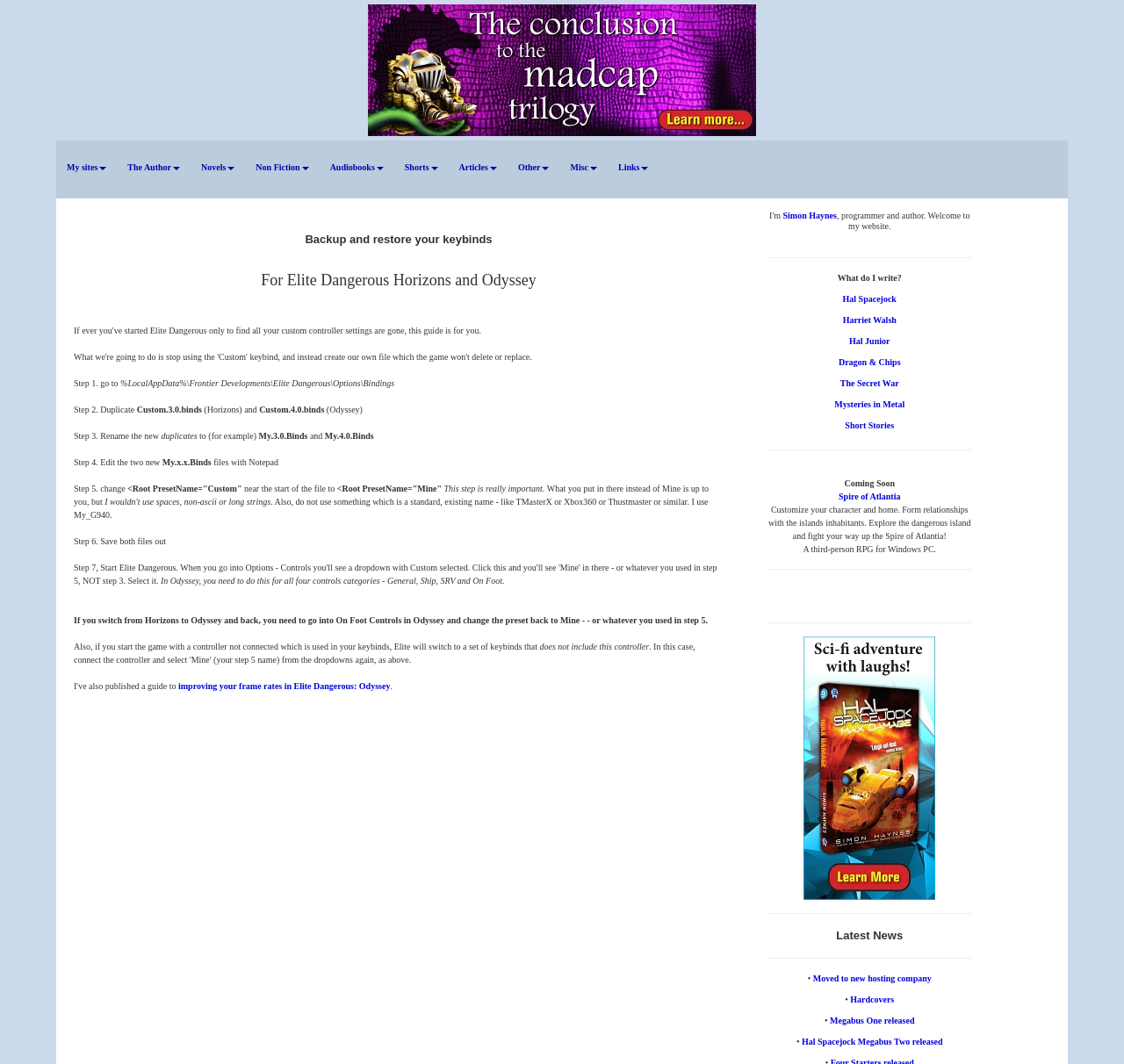Please provide a comprehensive answer to the question below using the information from the image: What is the name of the RPG game mentioned on the website?

The webpage mentions a third-person RPG game for Windows PC called Spire of Atlantia, where users can customize their character and home, form relationships with the island's inhabitants, and explore the dangerous island.